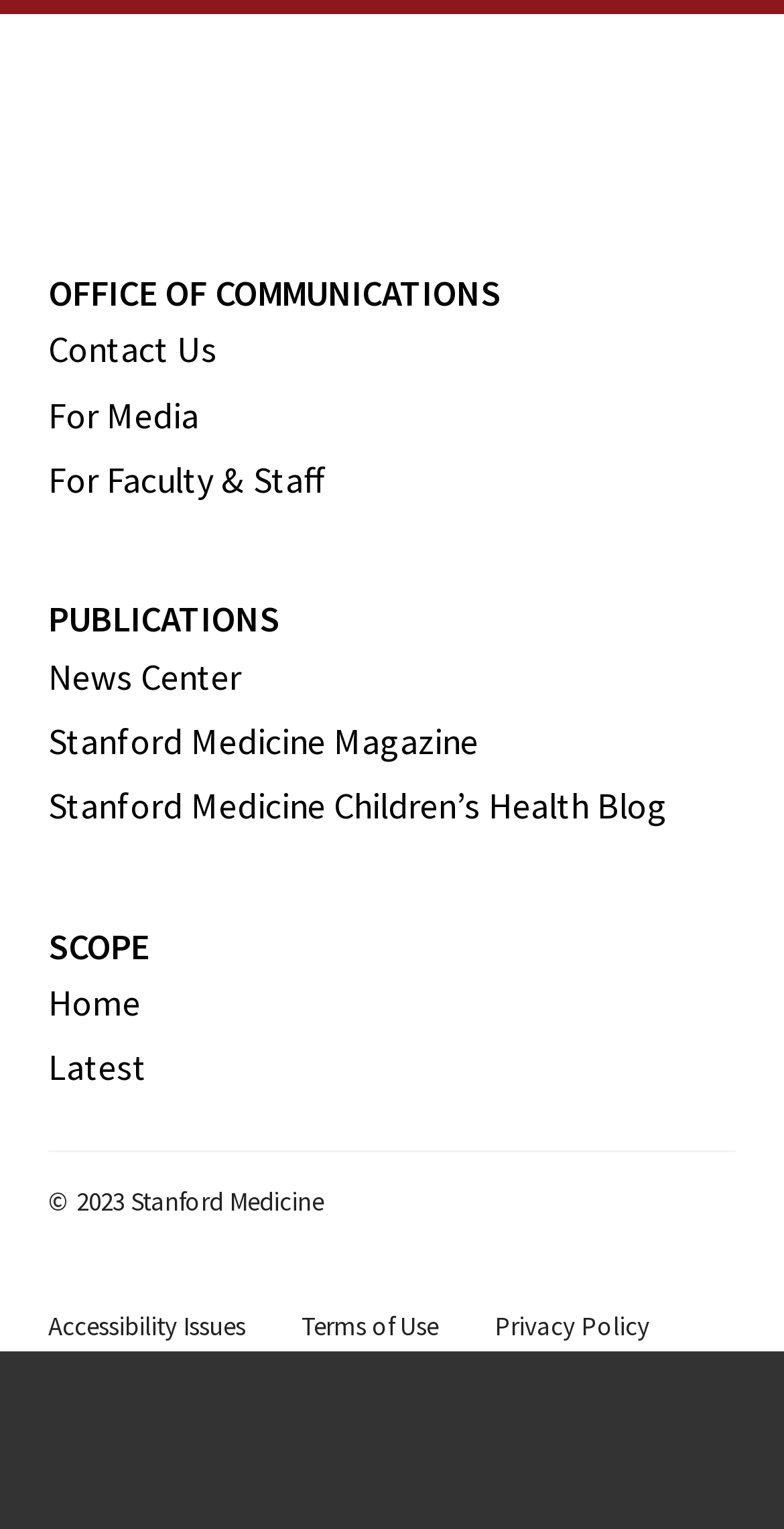Indicate the bounding box coordinates of the element that must be clicked to execute the instruction: "Read the latest news". The coordinates should be given as four float numbers between 0 and 1, i.e., [left, top, right, bottom].

[0.062, 0.683, 0.187, 0.713]